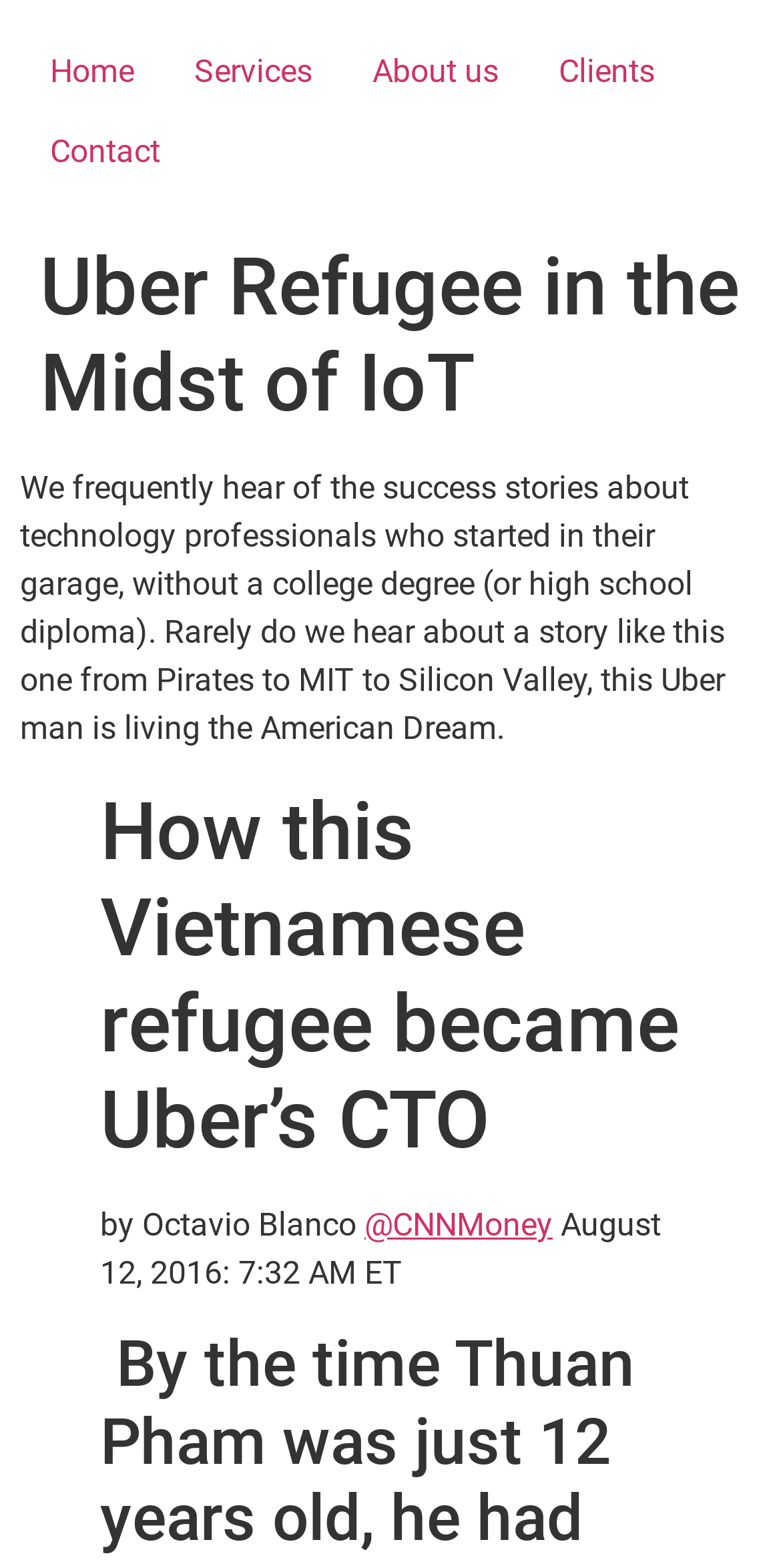Analyze and describe the webpage in a detailed narrative.

The webpage is about the story of a Vietnamese refugee who became the CTO of Uber. At the top of the page, there is a navigation menu with five links: "Home", "Services", "About us", "Clients", and "Contact". The "Contact" link is positioned slightly below the other four links.

Below the navigation menu, there is a large header that spans almost the entire width of the page, with the title "Uber Refugee in the Midst of IoT". 

The main content of the page is a story about the Uber CTO, with a brief introduction that sets the context for the story. The introduction is followed by a heading that summarizes the story, "How this Vietnamese refugee became Uber’s CTO". The story is attributed to Octavio Blanco from CNNMoney, and the date of publication is August 12, 2016.